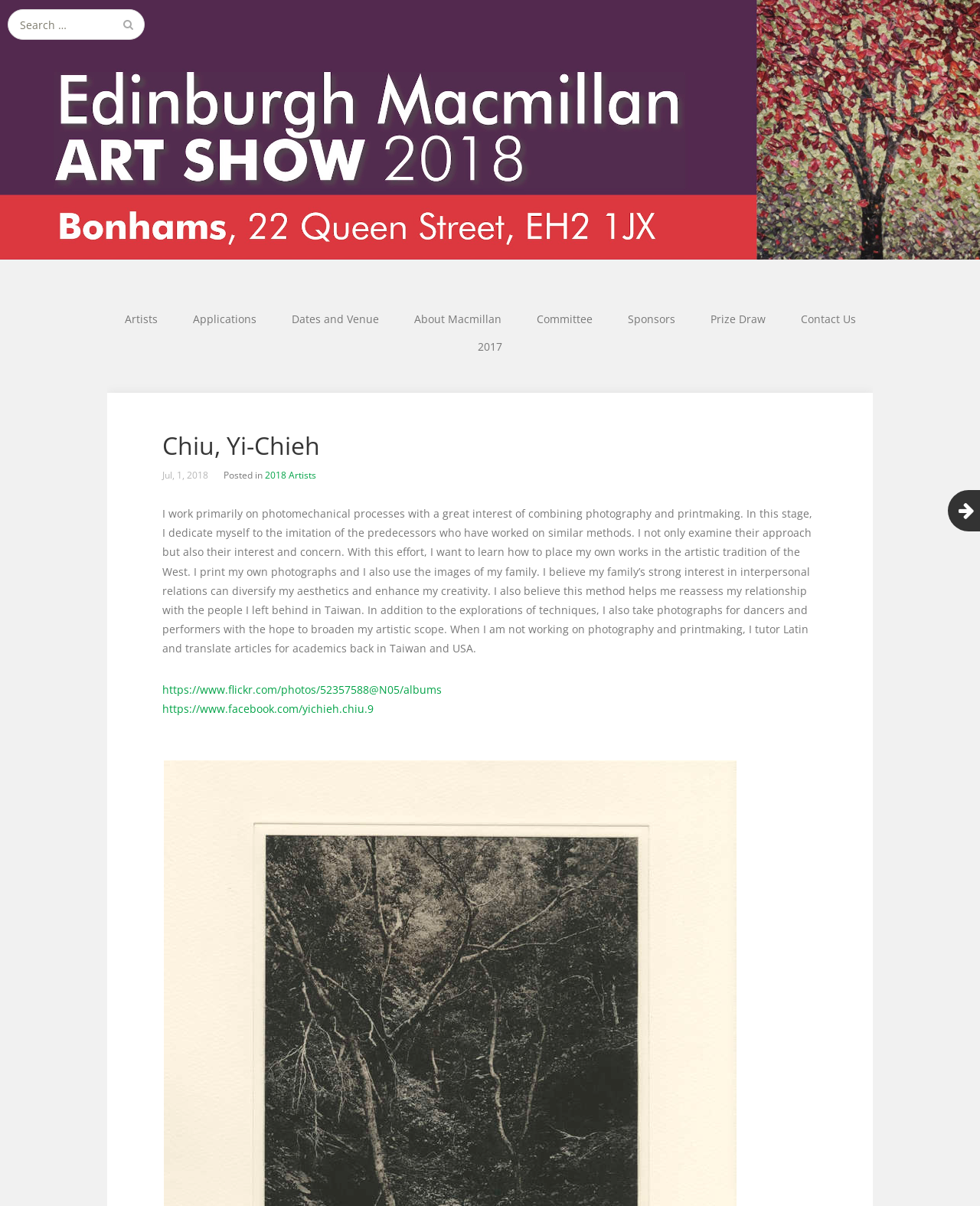Please specify the bounding box coordinates of the area that should be clicked to accomplish the following instruction: "Visit 2018 Artists page". The coordinates should consist of four float numbers between 0 and 1, i.e., [left, top, right, bottom].

[0.27, 0.388, 0.323, 0.399]